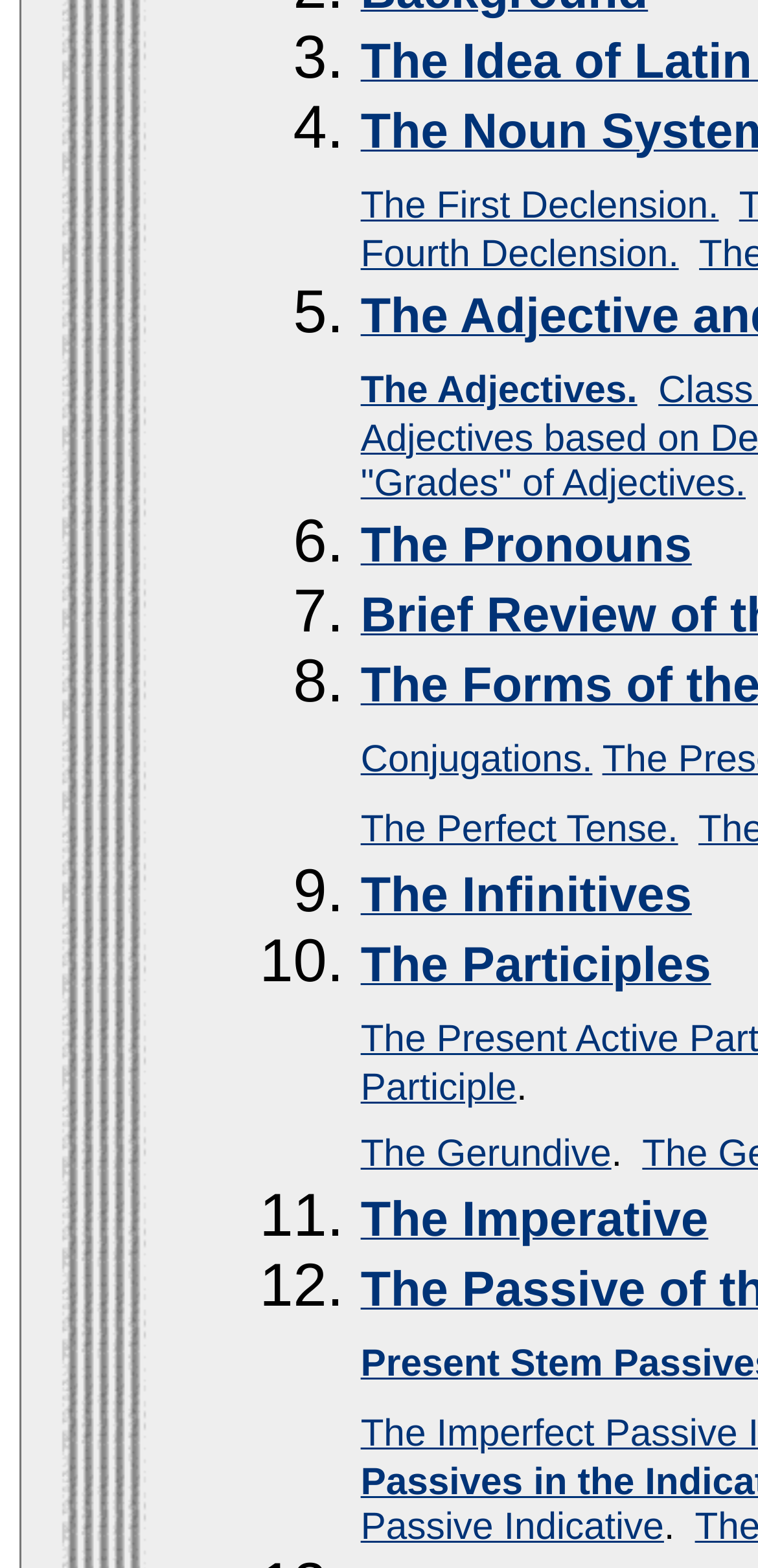Find the bounding box coordinates of the element to click in order to complete the given instruction: "follow The Adjectives."

[0.476, 0.24, 0.841, 0.261]